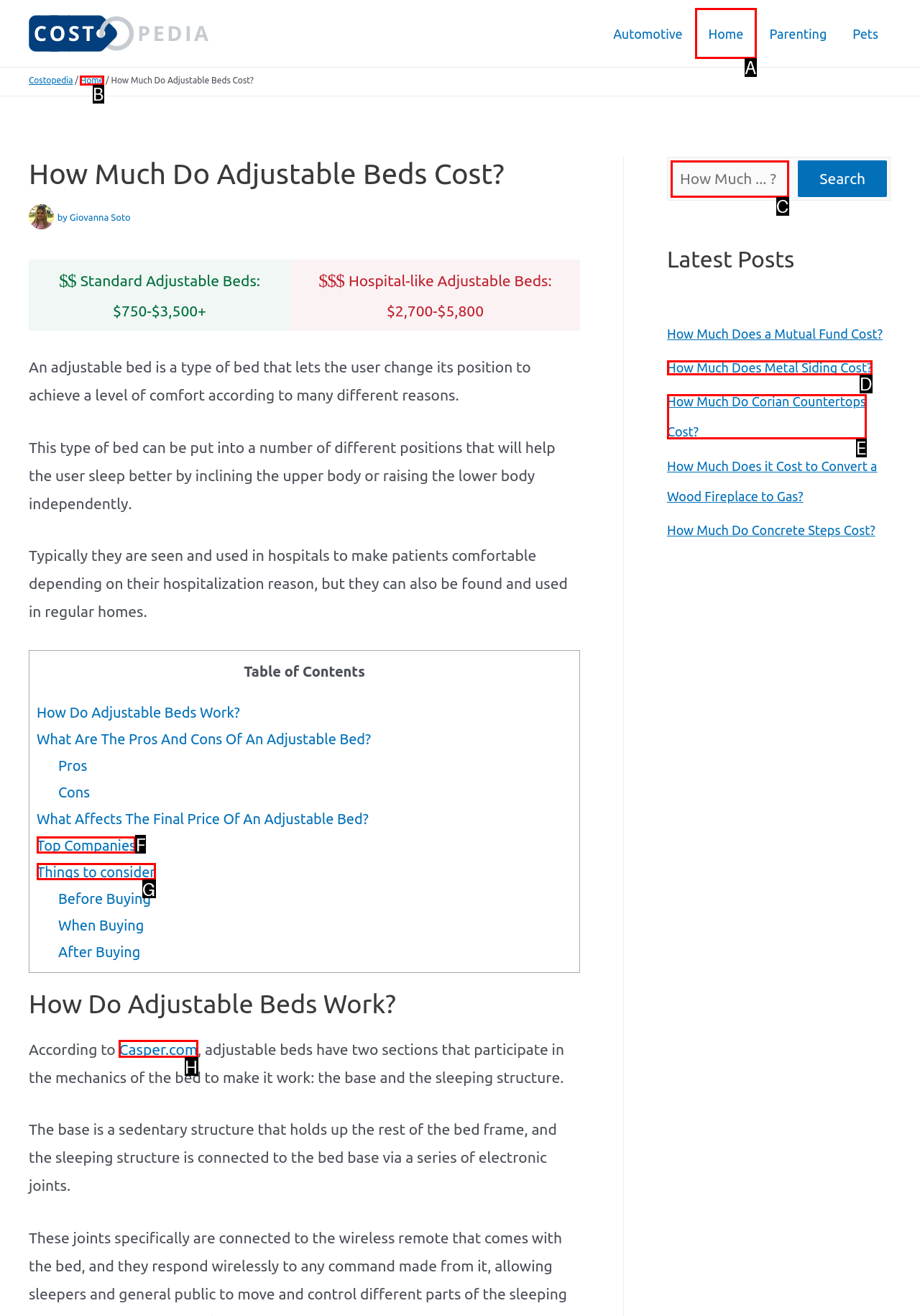From the provided options, which letter corresponds to the element described as: Home
Answer with the letter only.

B